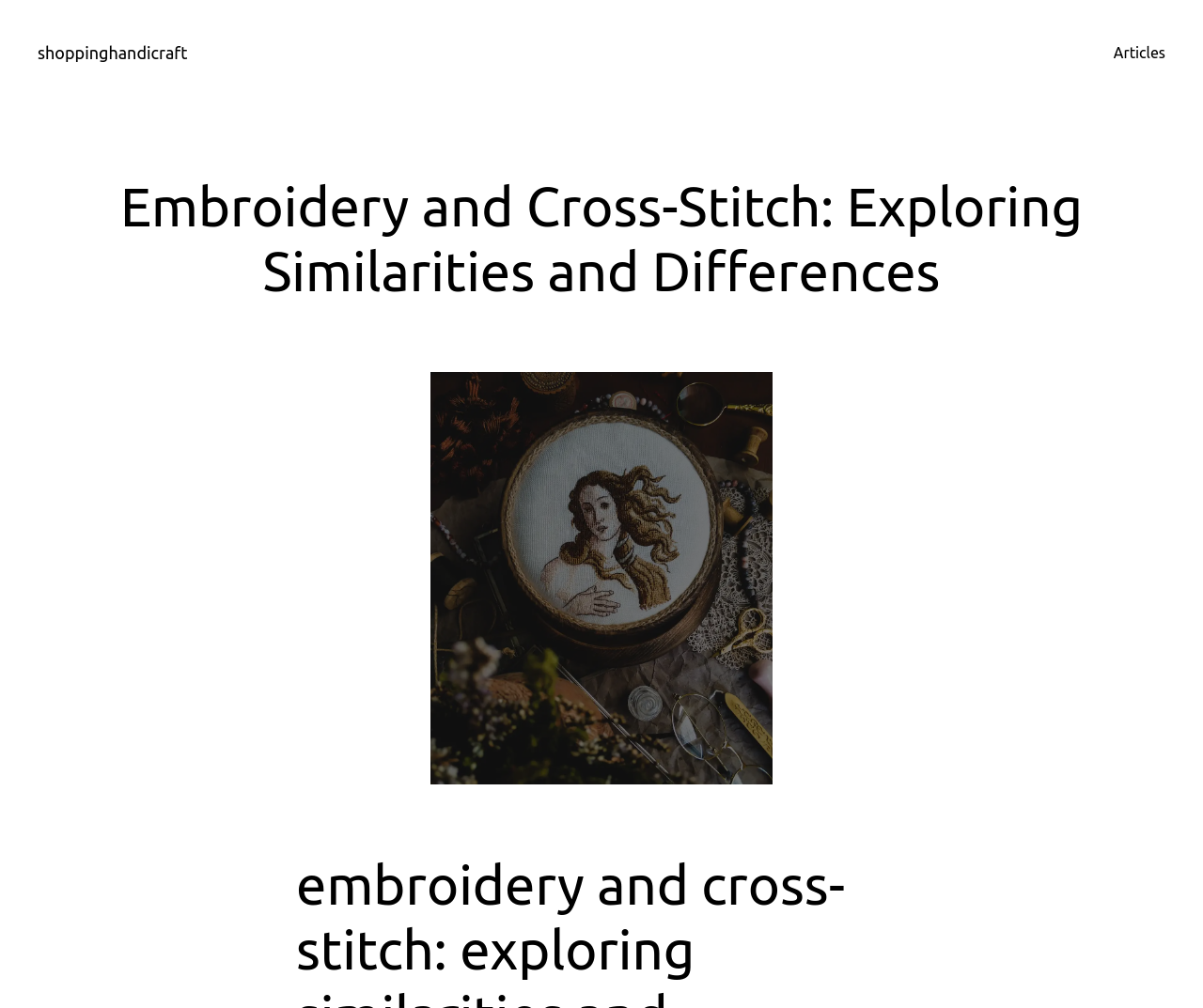Please reply to the following question with a single word or a short phrase:
What is the topic of the article?

Embroidery and Cross-Stitch